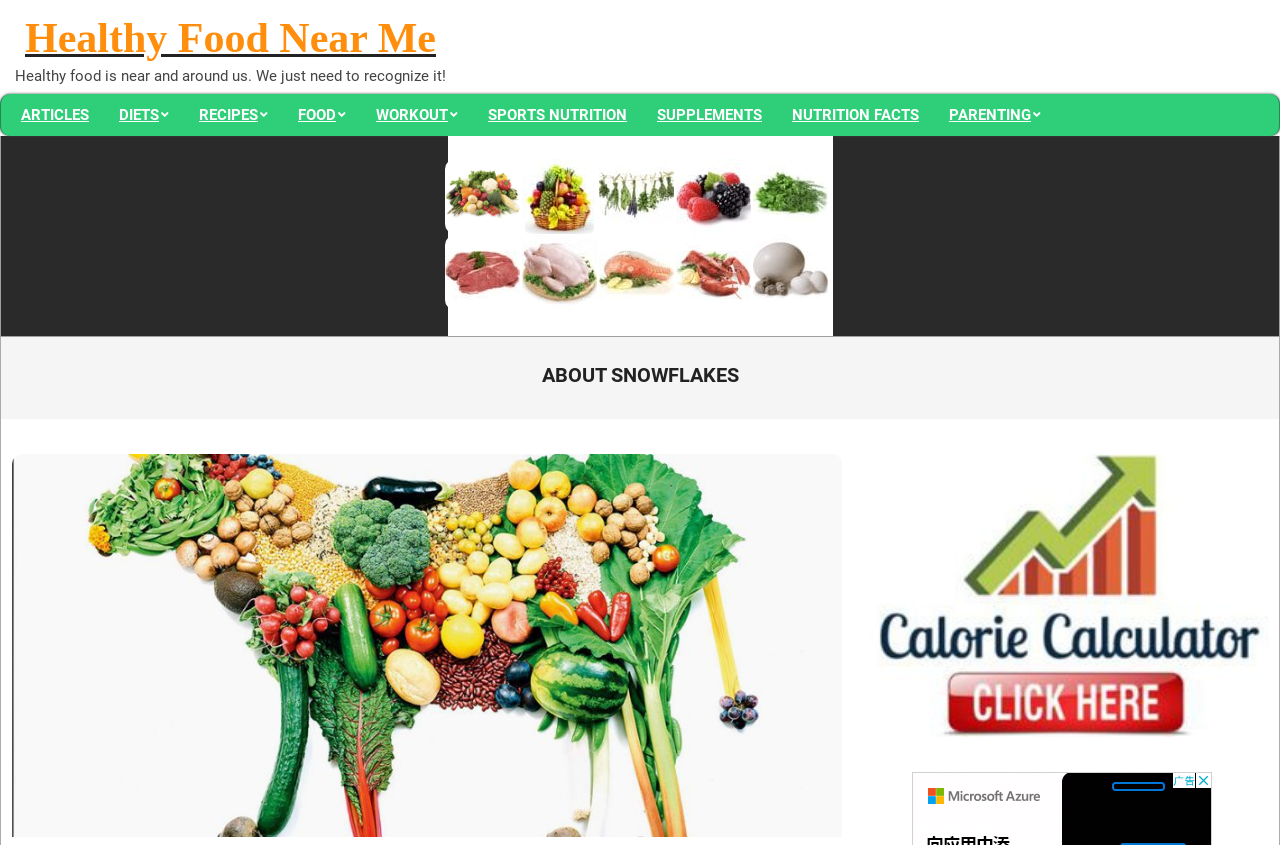Using the details in the image, give a detailed response to the question below:
What is the purpose of the calorie calculator?

The calorie calculator is likely used to calculate the number of calories in a particular food or meal, which is an important aspect of healthy eating and nutrition.